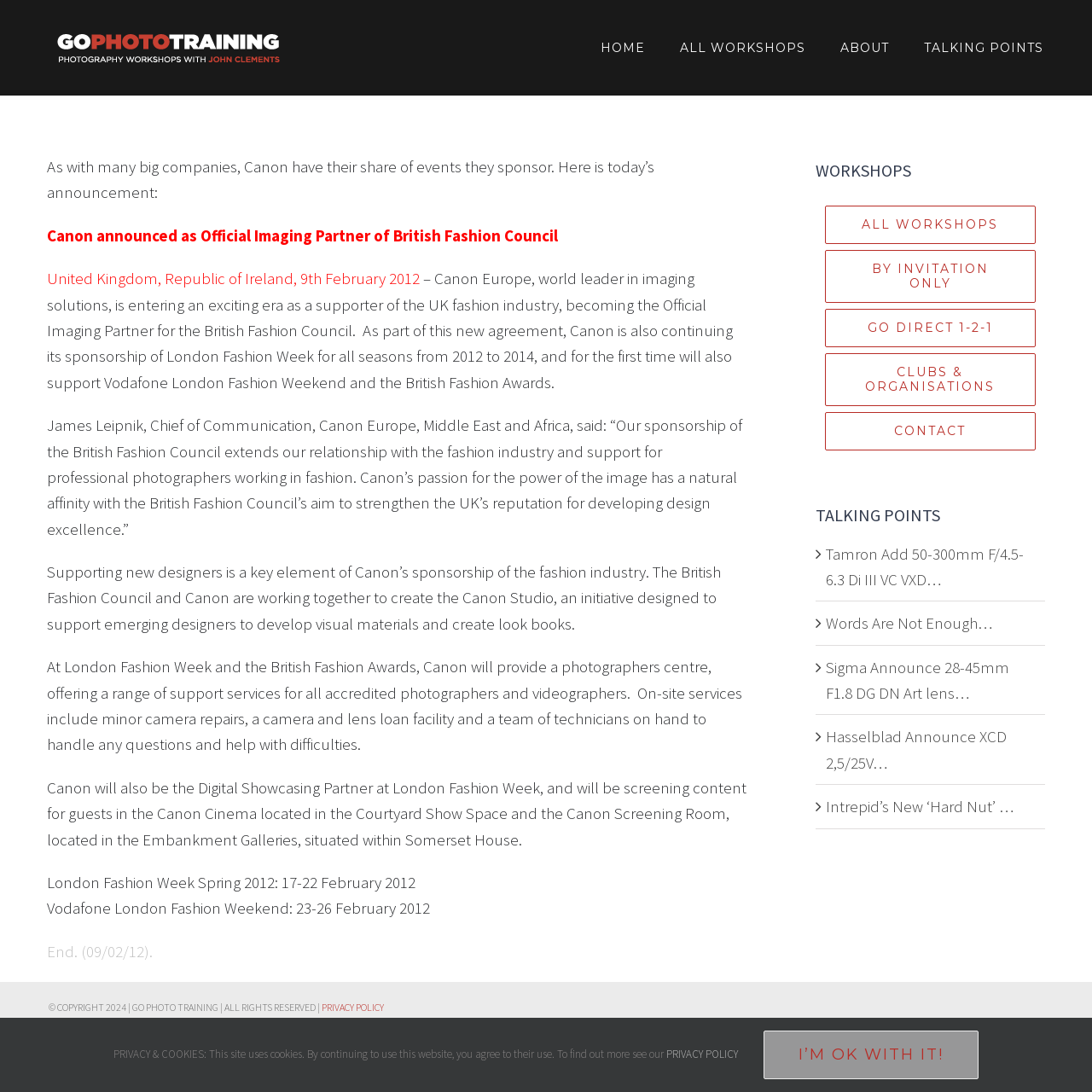What is the purpose of the Canon Cinema at London Fashion Week?
Provide a well-explained and detailed answer to the question.

The Canon Cinema, located in the Courtyard Show Space and the Canon Screening Room, will be screening content for guests during London Fashion Week.